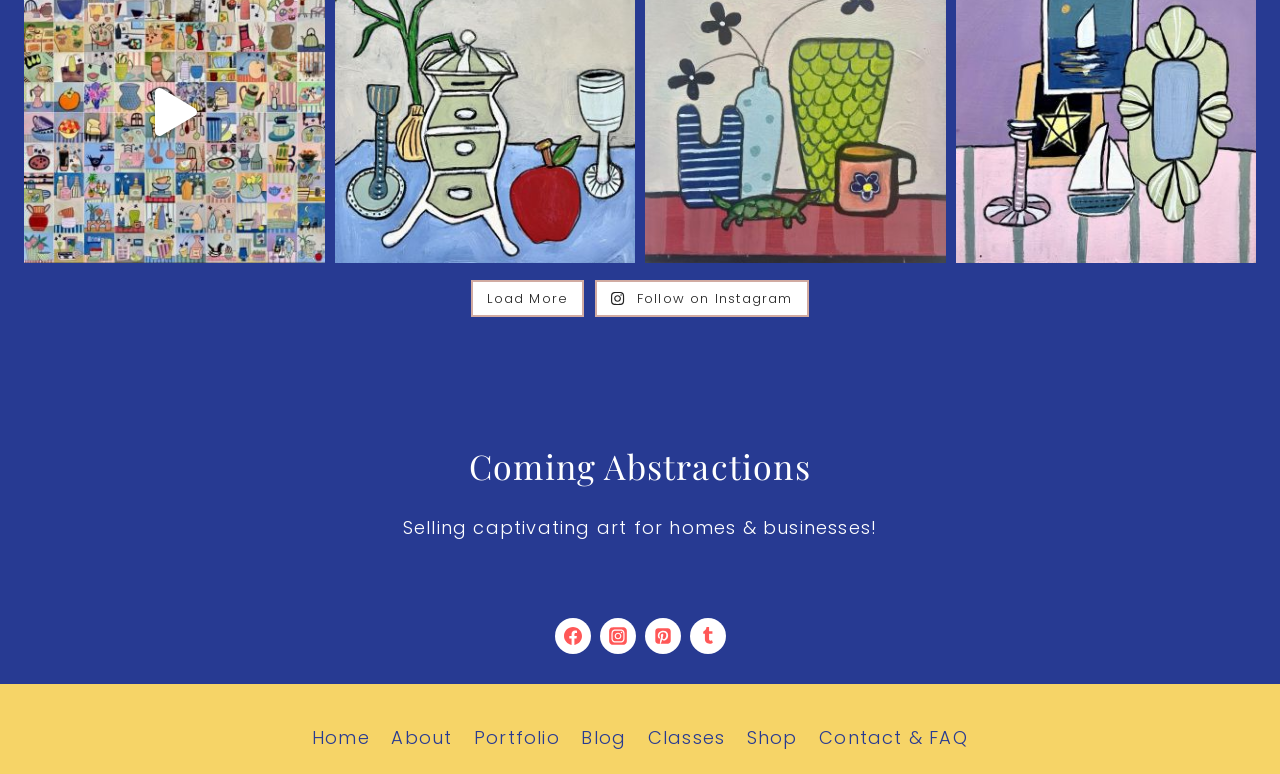Extract the bounding box coordinates for the described element: "Contact & FAQ". The coordinates should be represented as four float numbers between 0 and 1: [left, top, right, bottom].

[0.632, 0.923, 0.765, 0.983]